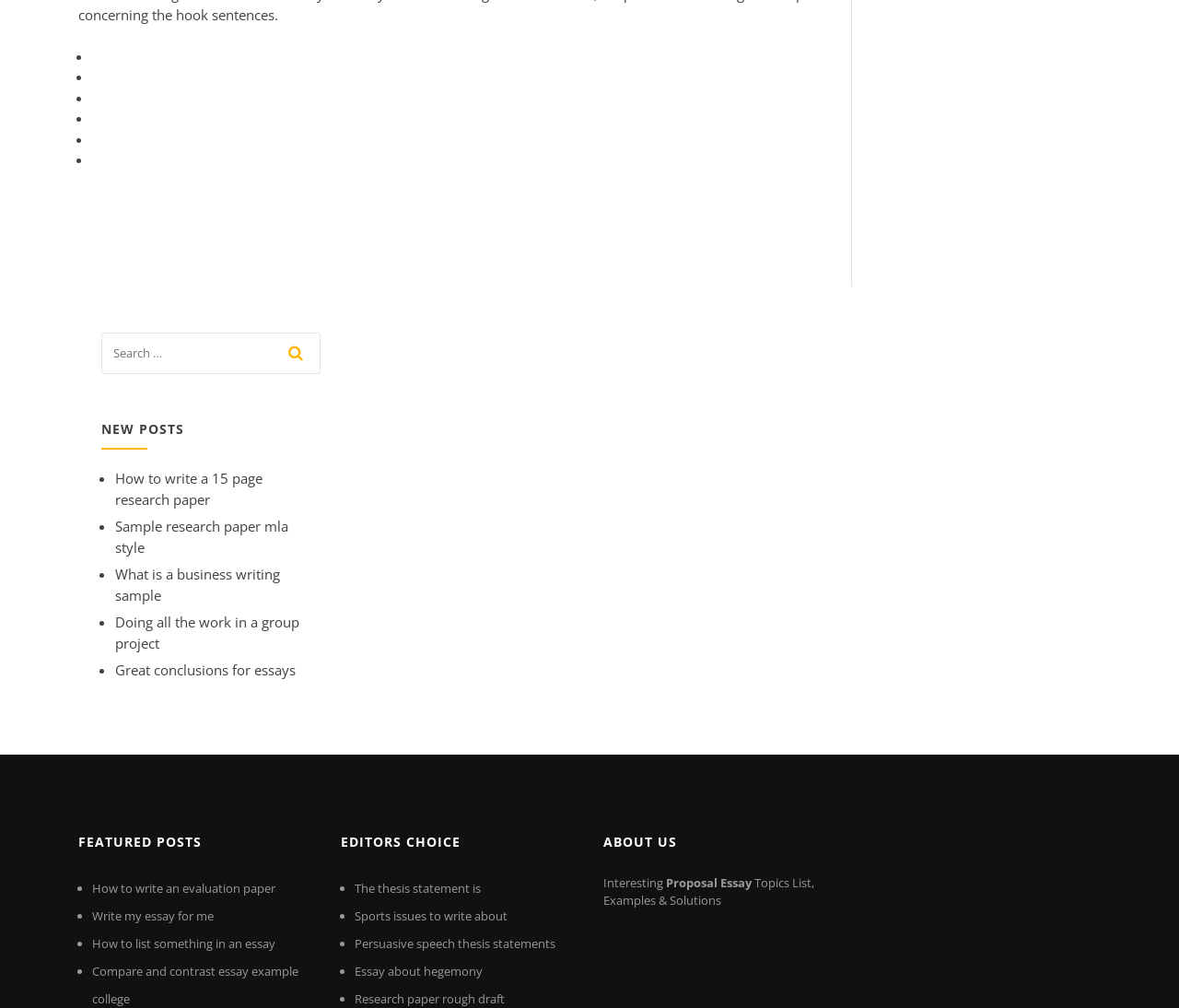Locate the bounding box of the UI element with the following description: "Great conclusions for essays".

[0.098, 0.656, 0.251, 0.674]